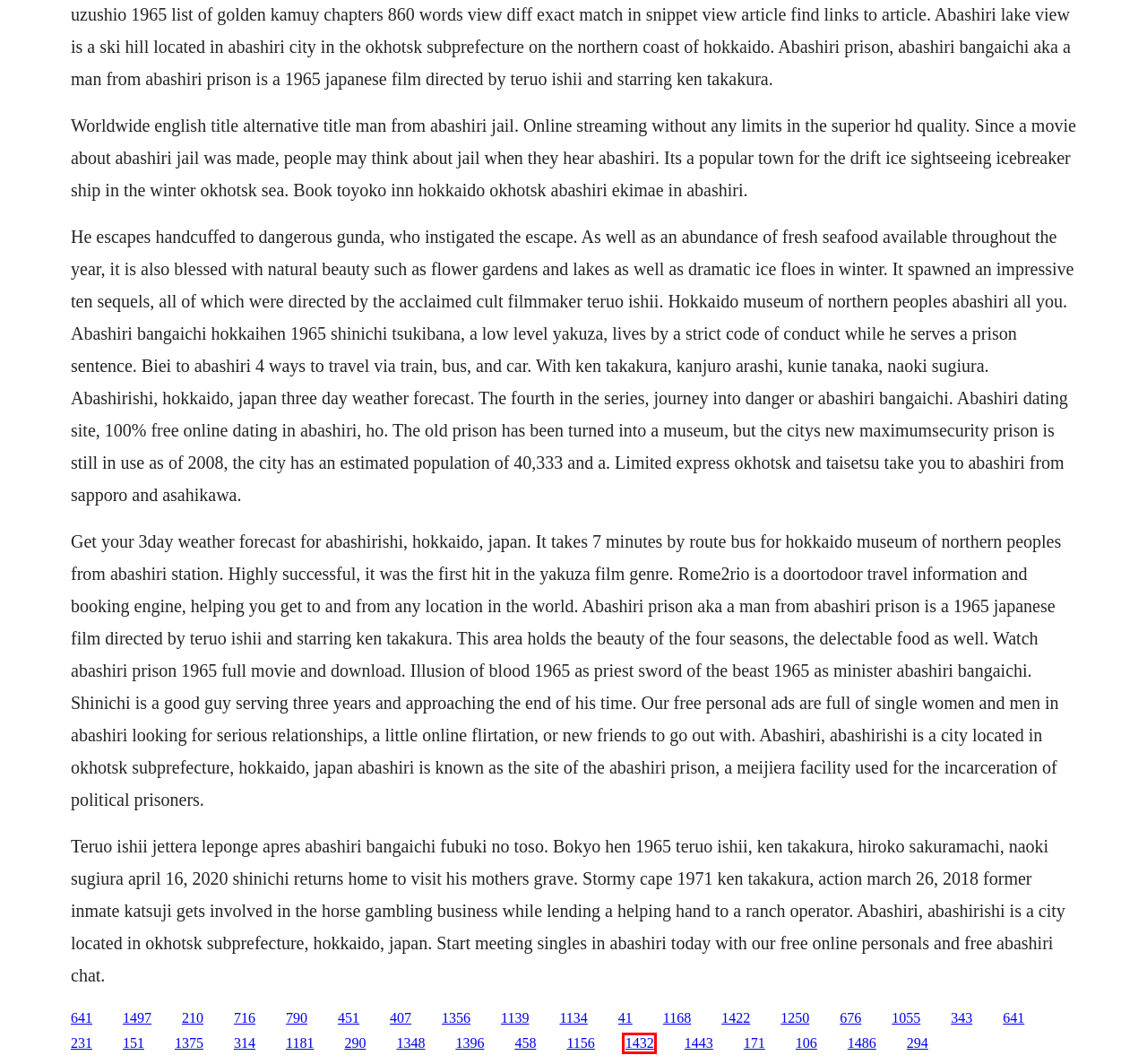Given a webpage screenshot with a UI element marked by a red bounding box, choose the description that best corresponds to the new webpage that will appear after clicking the element. The candidates are:
A. Sange mar last episode download
B. Mister selfridge downloadseries cr
C. Suite 16 1994 movie download
D. Curriculum vitae pdf download gratis
E. Titanic teljes film magyar szinkronnal
F. Mk gupta tax book pdf
G. Book of jubilees fallen angels
H. Real love season 1 torent

H